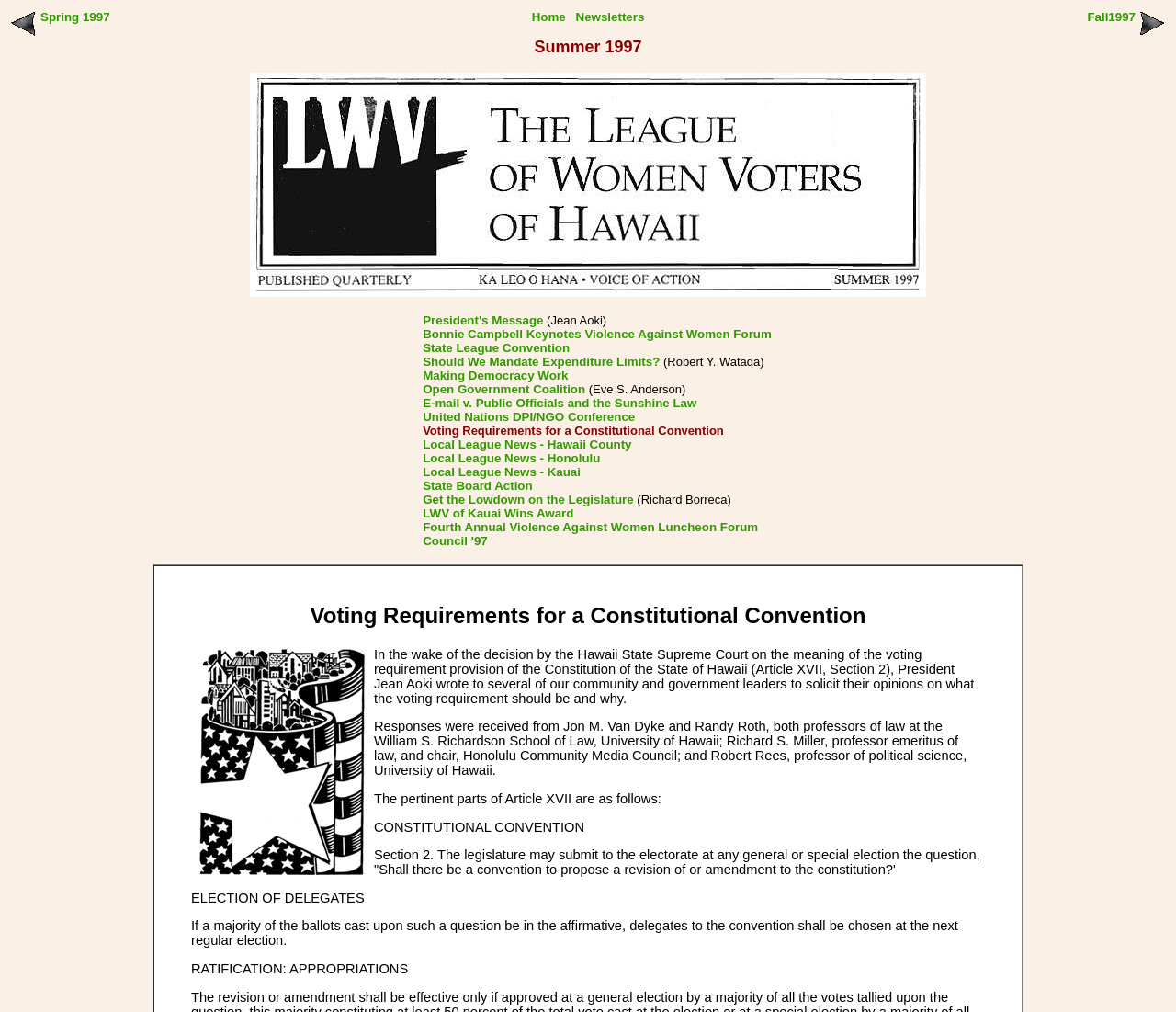What is the topic of the article with the link 'Get the Lowdown on the Legislature'?
Please answer the question with as much detail as possible using the screenshot.

Based on the link text 'Get the Lowdown on the Legislature', it appears that the article is discussing the legislature, possibly providing information or insights about the legislative process or recent developments.